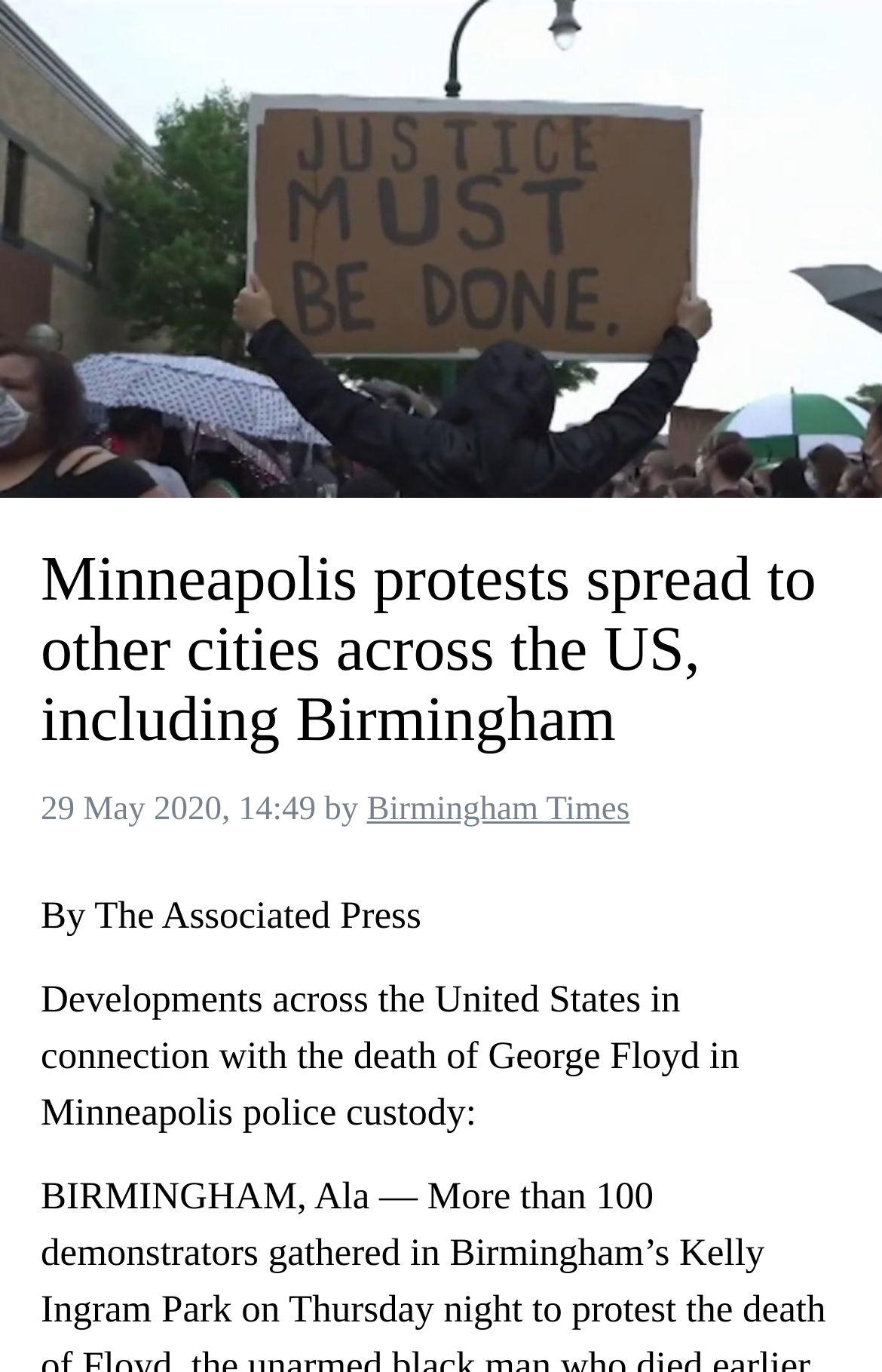Extract the text of the main heading from the webpage.

Minneapolis protests spread to other cities across the US, including Birmingham